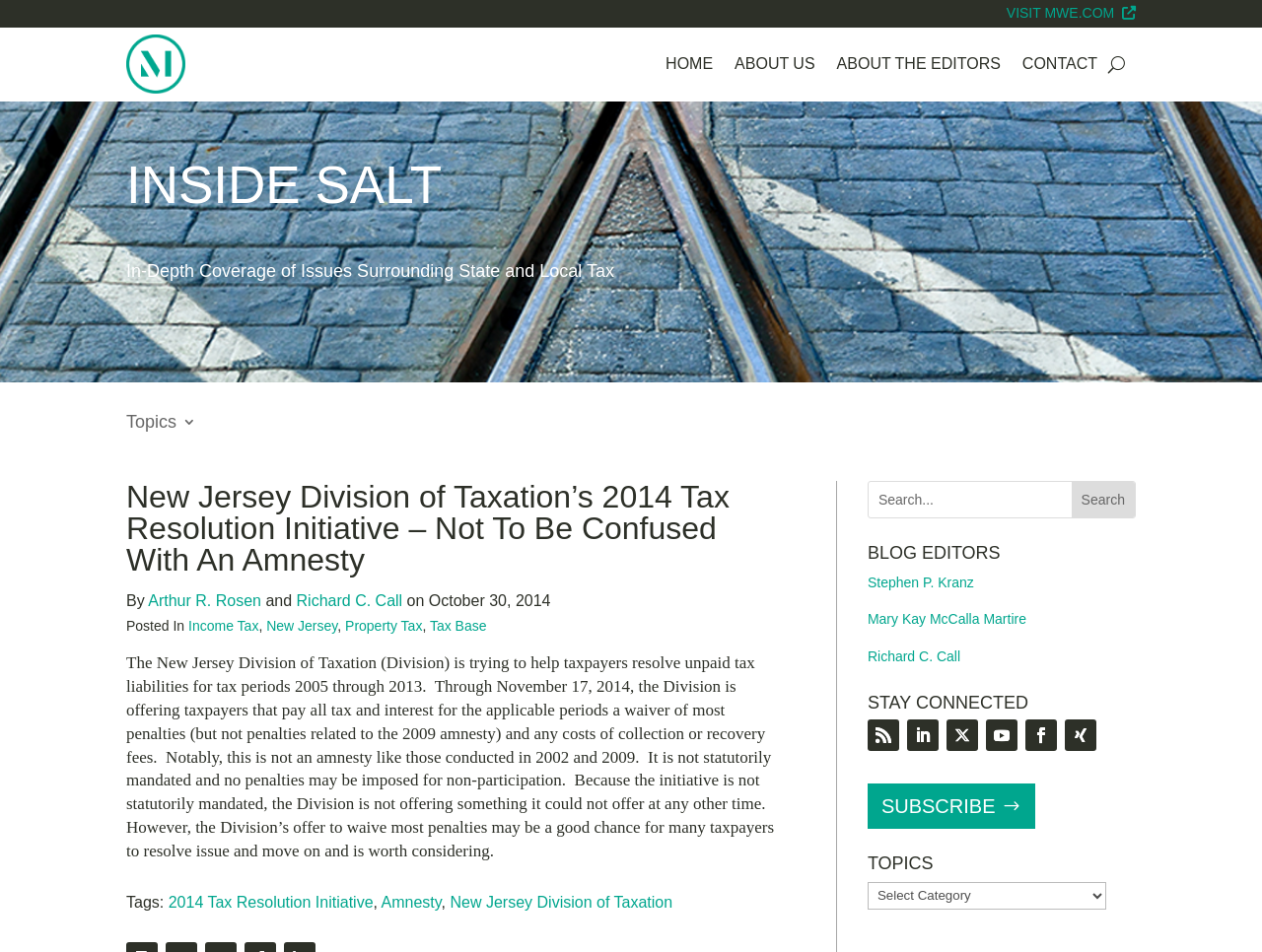Who are the authors of the article?
Provide an in-depth and detailed answer to the question.

The question asks for the authors of the article. After analyzing the webpage content, I found that the authors are Arthur R. Rosen and Richard C. Call, as mentioned in the byline of the article.